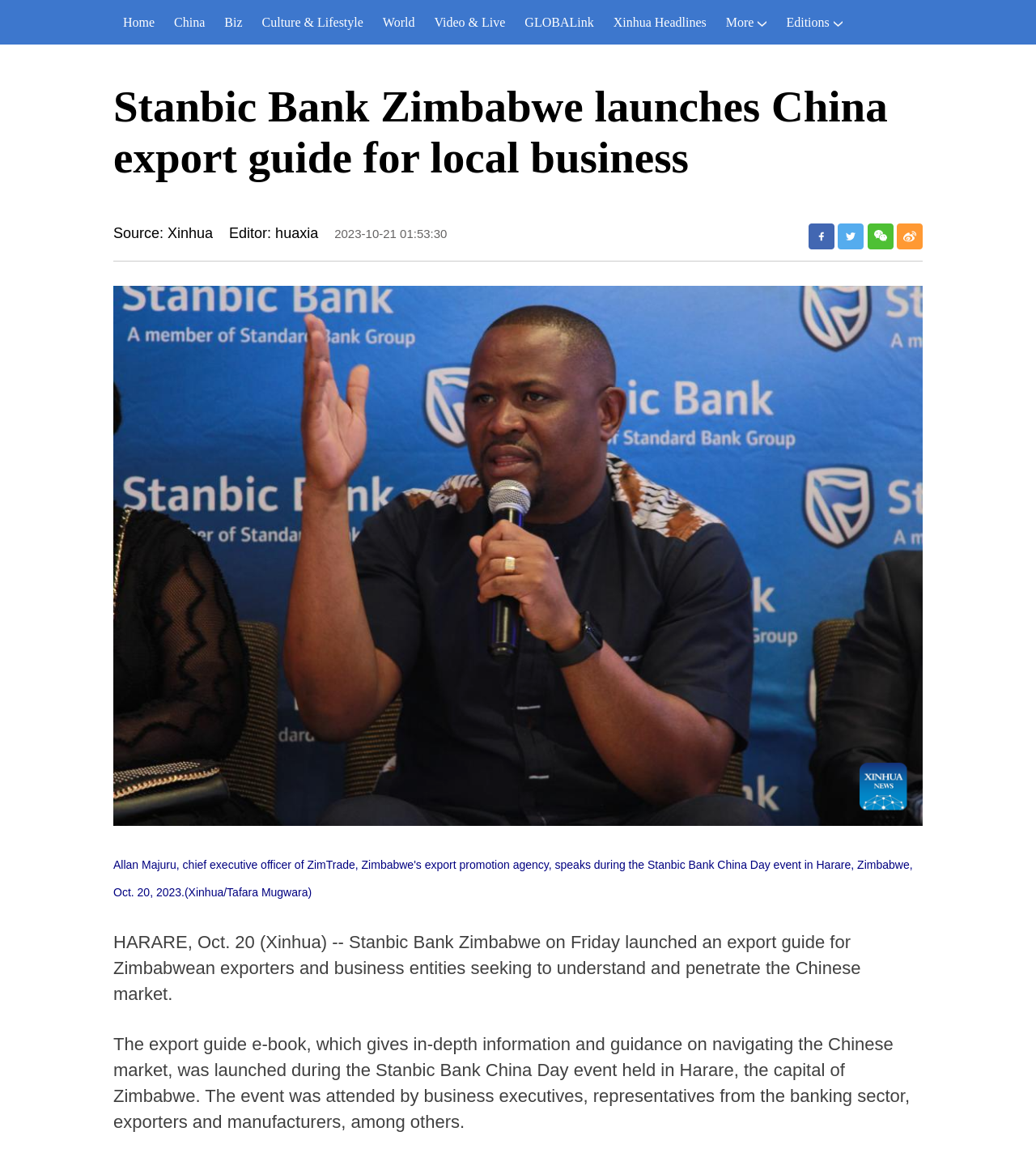Identify and extract the main heading from the webpage.

Stanbic Bank Zimbabwe launches China export guide for local business